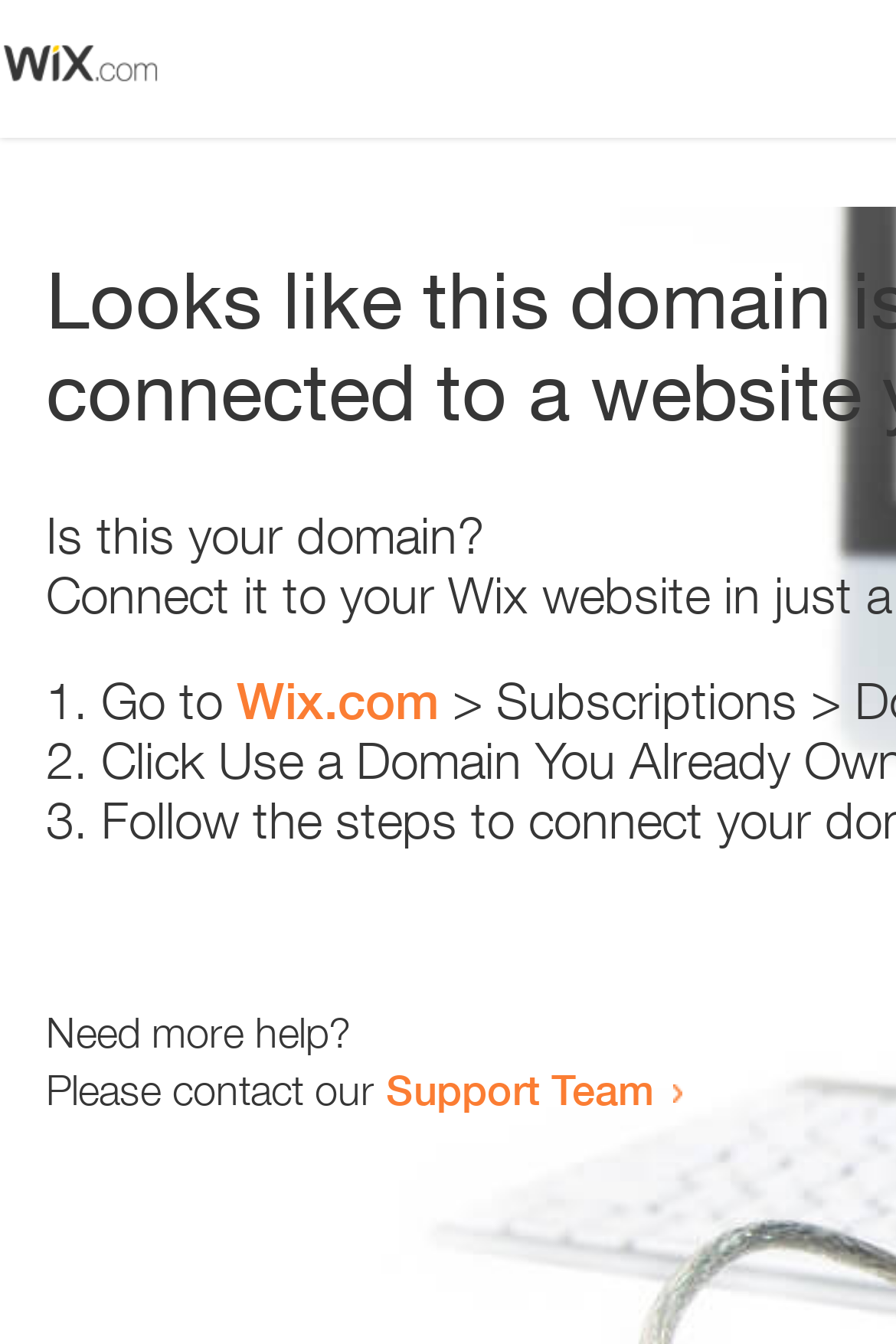Provide a brief response in the form of a single word or phrase:
Who can be contacted for more help?

Support Team